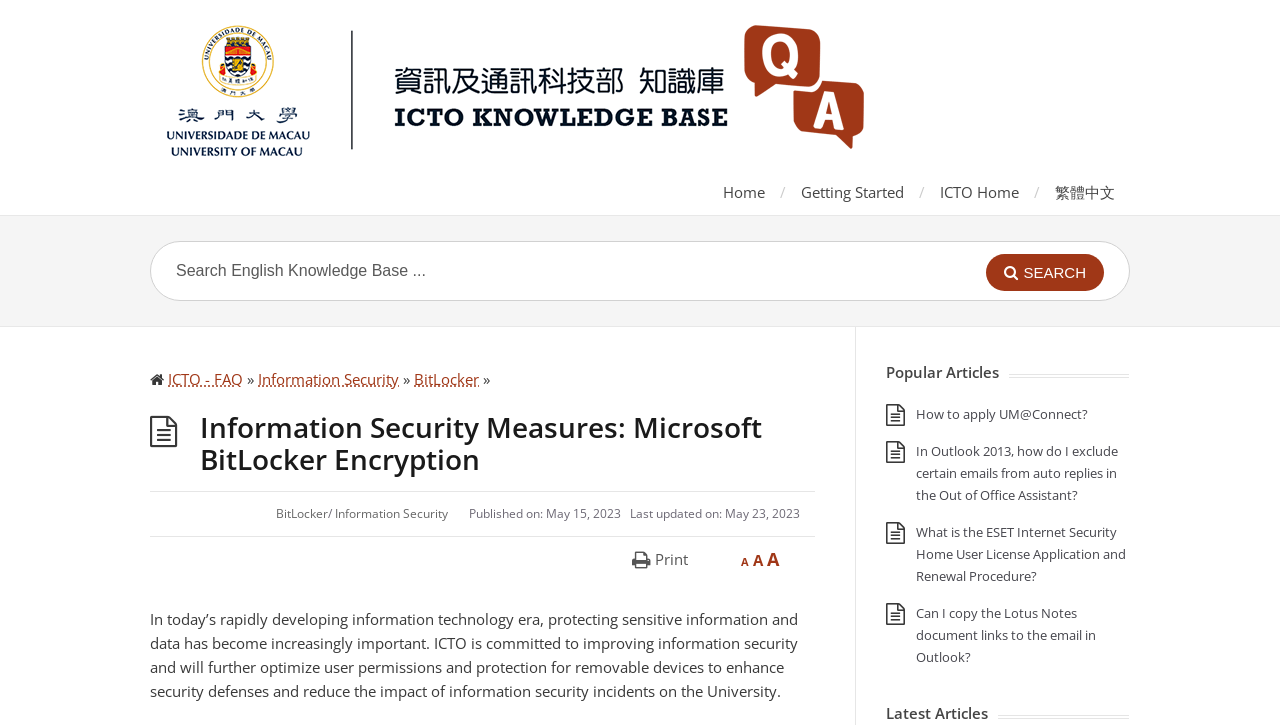Please provide a one-word or phrase answer to the question: 
What is the purpose of ICTO?

Improving information security